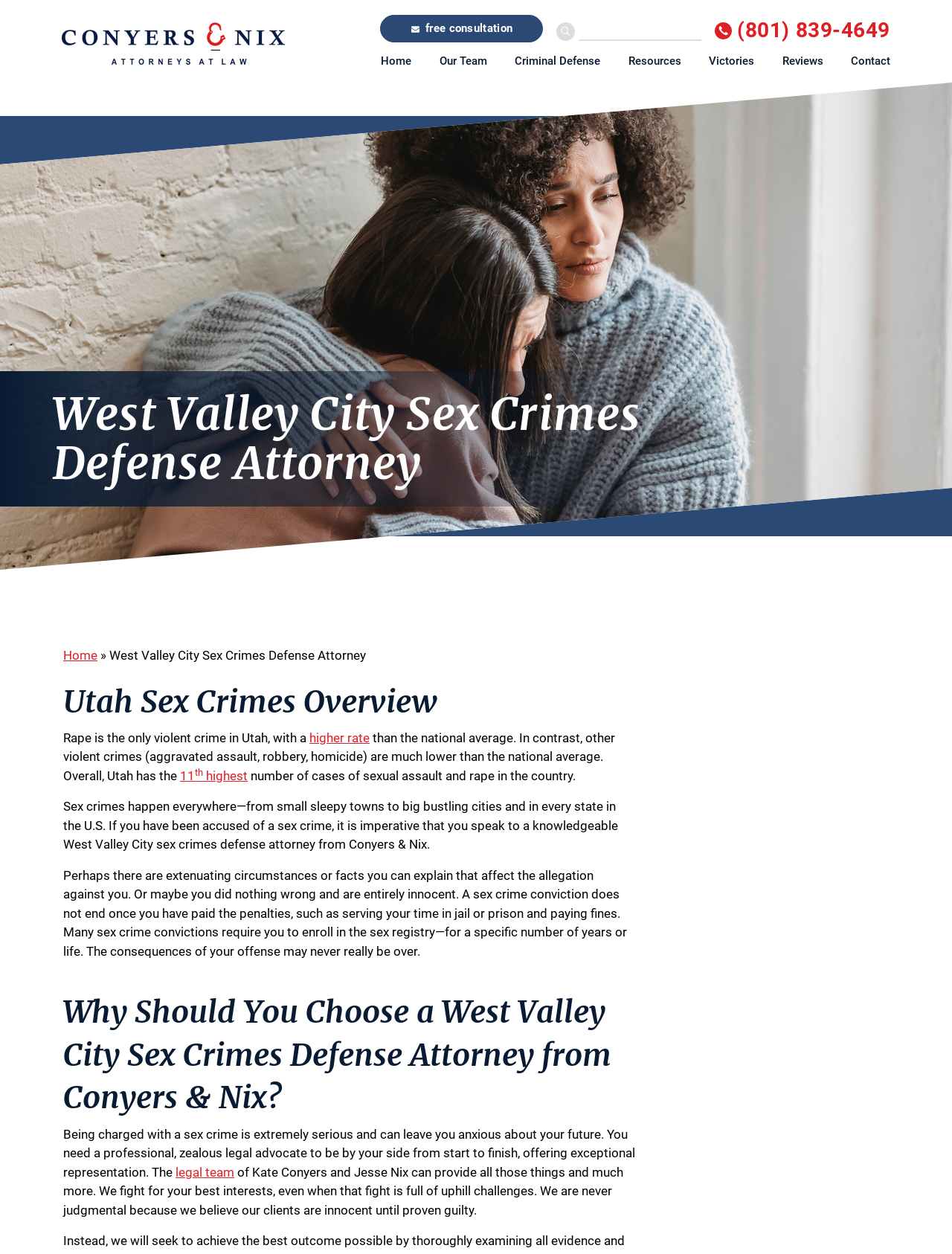Please mark the bounding box coordinates of the area that should be clicked to carry out the instruction: "Get a free consultation".

[0.399, 0.012, 0.57, 0.034]